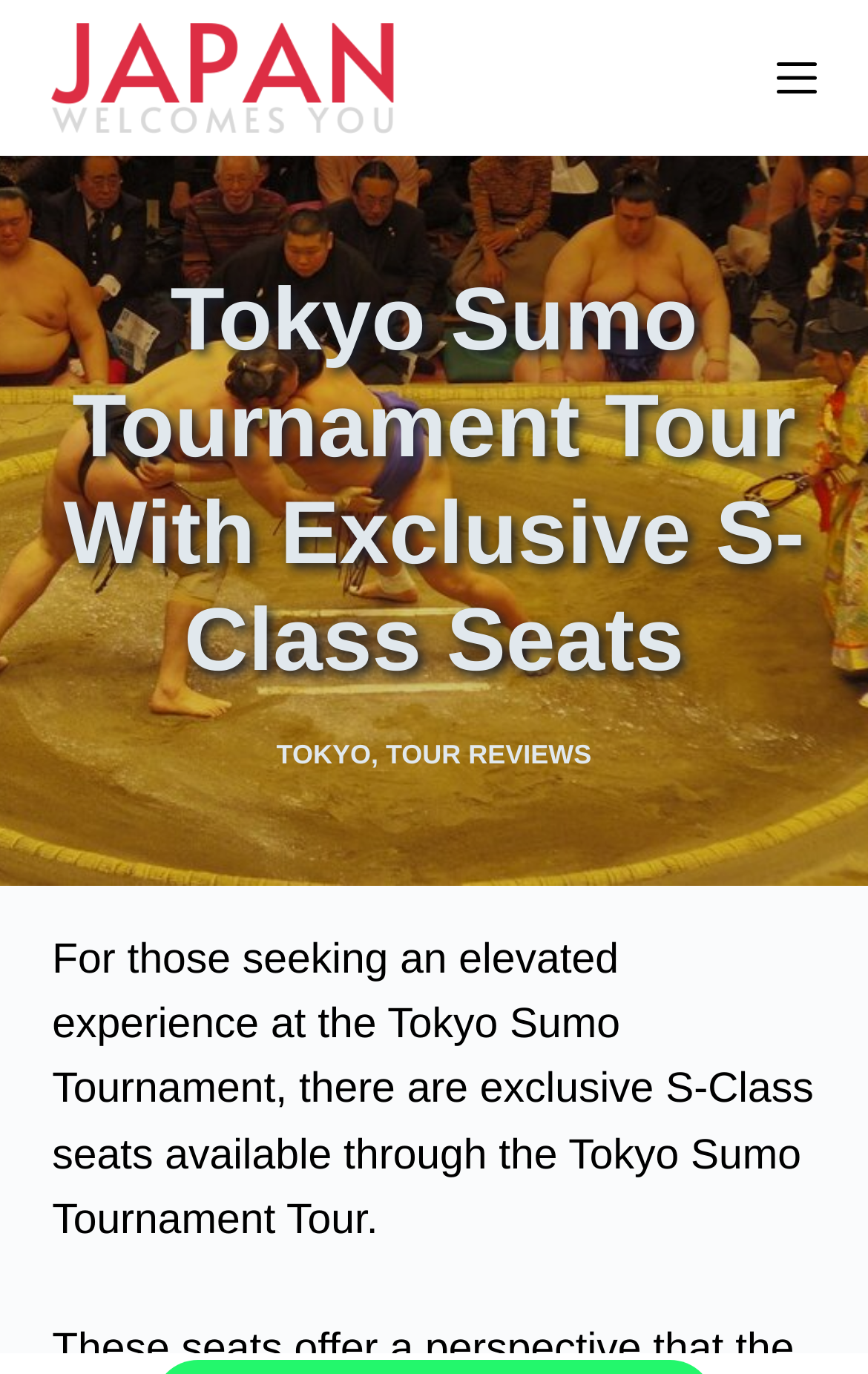Please provide a brief answer to the following inquiry using a single word or phrase:
What is the image above the header section?

Japan Welcomes You